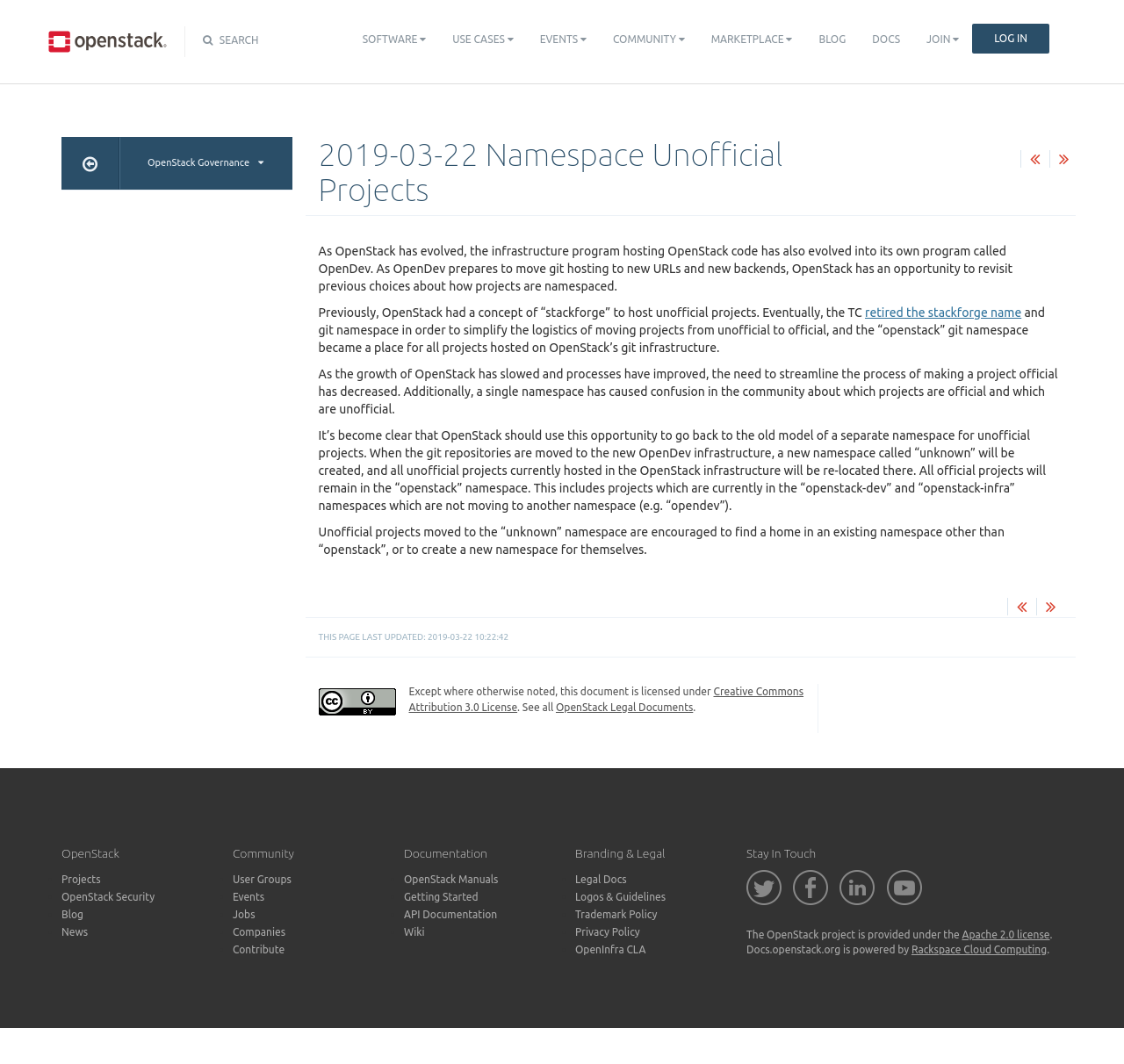Identify the bounding box coordinates necessary to click and complete the given instruction: "Search".

[0.193, 0.032, 0.23, 0.043]